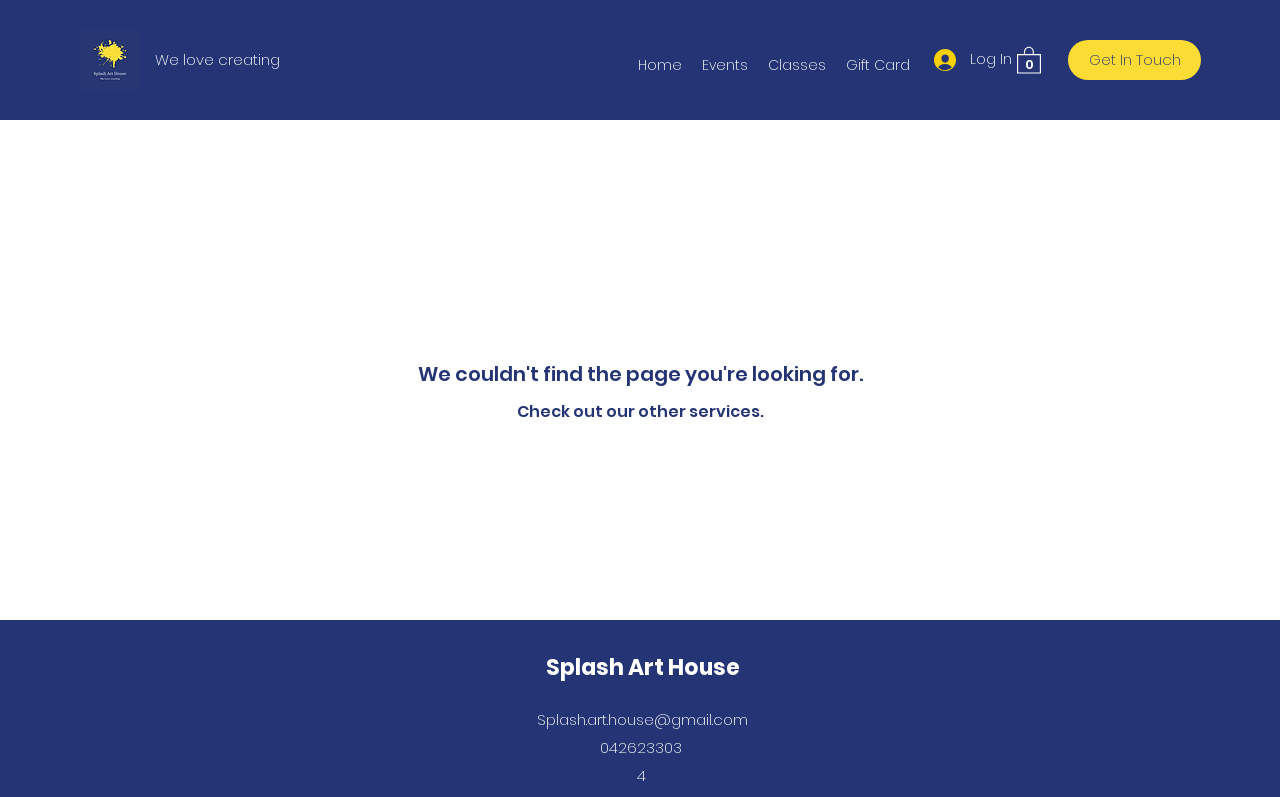Please determine the bounding box coordinates of the element's region to click in order to carry out the following instruction: "Check the cart". The coordinates should be four float numbers between 0 and 1, i.e., [left, top, right, bottom].

[0.795, 0.056, 0.813, 0.092]